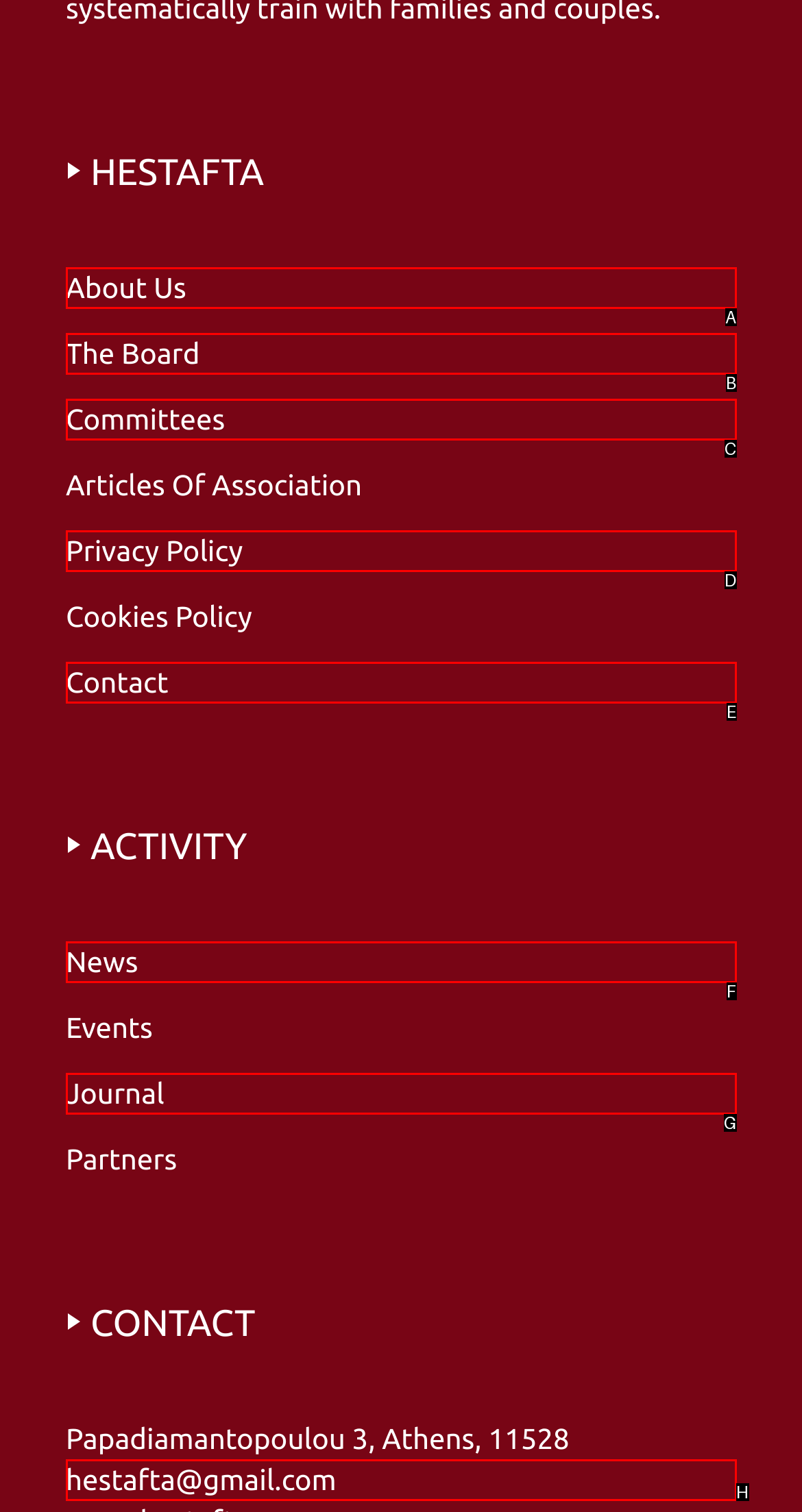From the provided choices, determine which option matches the description: The Board. Respond with the letter of the correct choice directly.

B